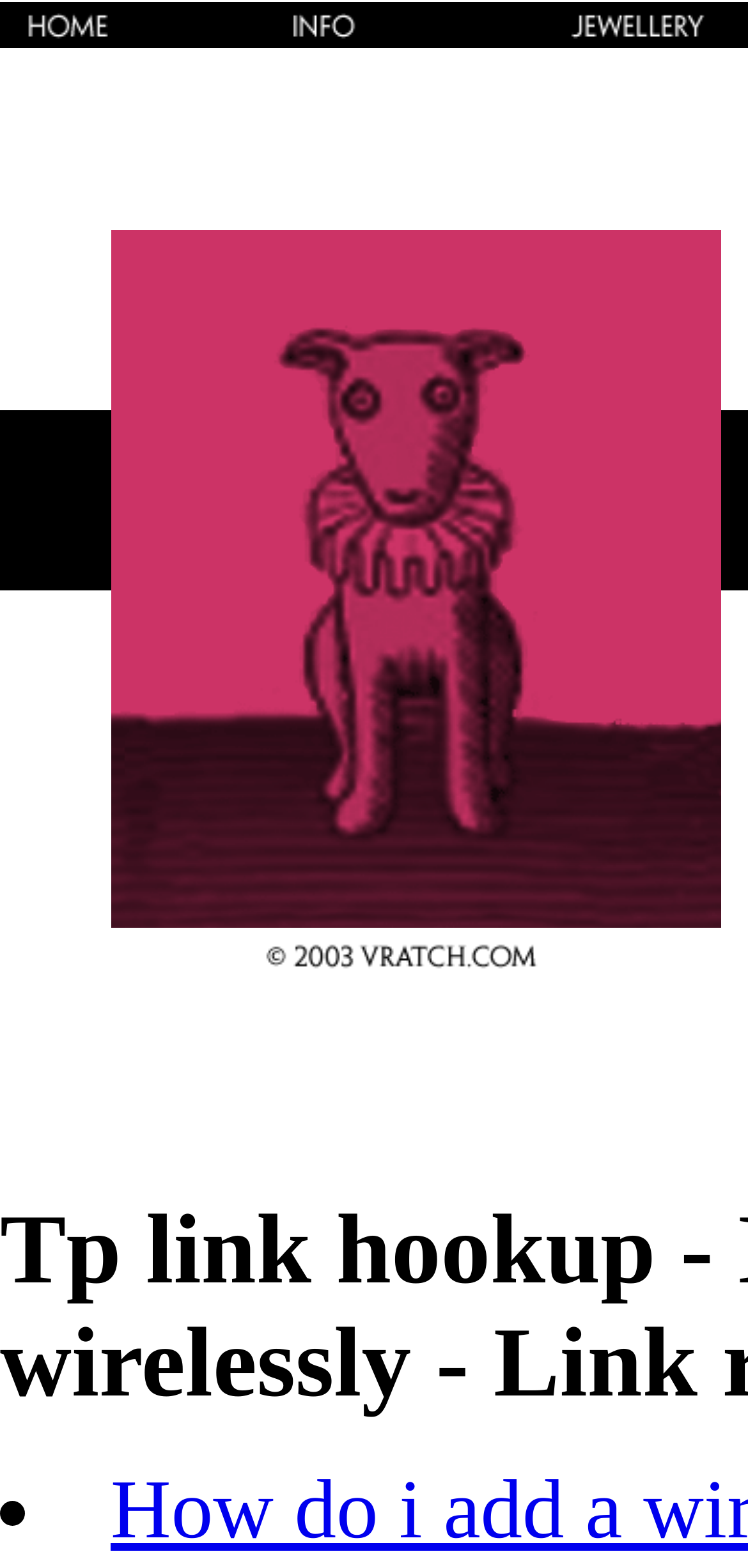Generate a comprehensive caption for the webpage you are viewing.

The webpage appears to be a tutorial or instructional page, likely a YouTube video page, based on the title "Tp link hookup - Link router to work with a cable modem Its possible that its overheating". 

At the top-left corner, there are two small images, side by side, taking up a small portion of the screen. Below these images, there are five more images, arranged vertically, each taking up a small portion of the left side of the screen. 

On the right side of the screen, there is a large image that spans from the top to the bottom, taking up most of the screen's width. This image is likely the main content of the tutorial, possibly a screenshot or a diagram illustrating the hookup process.

There are no visible text elements or paragraphs on the page, suggesting that the tutorial is primarily visual, with the images serving as the main instructional content.